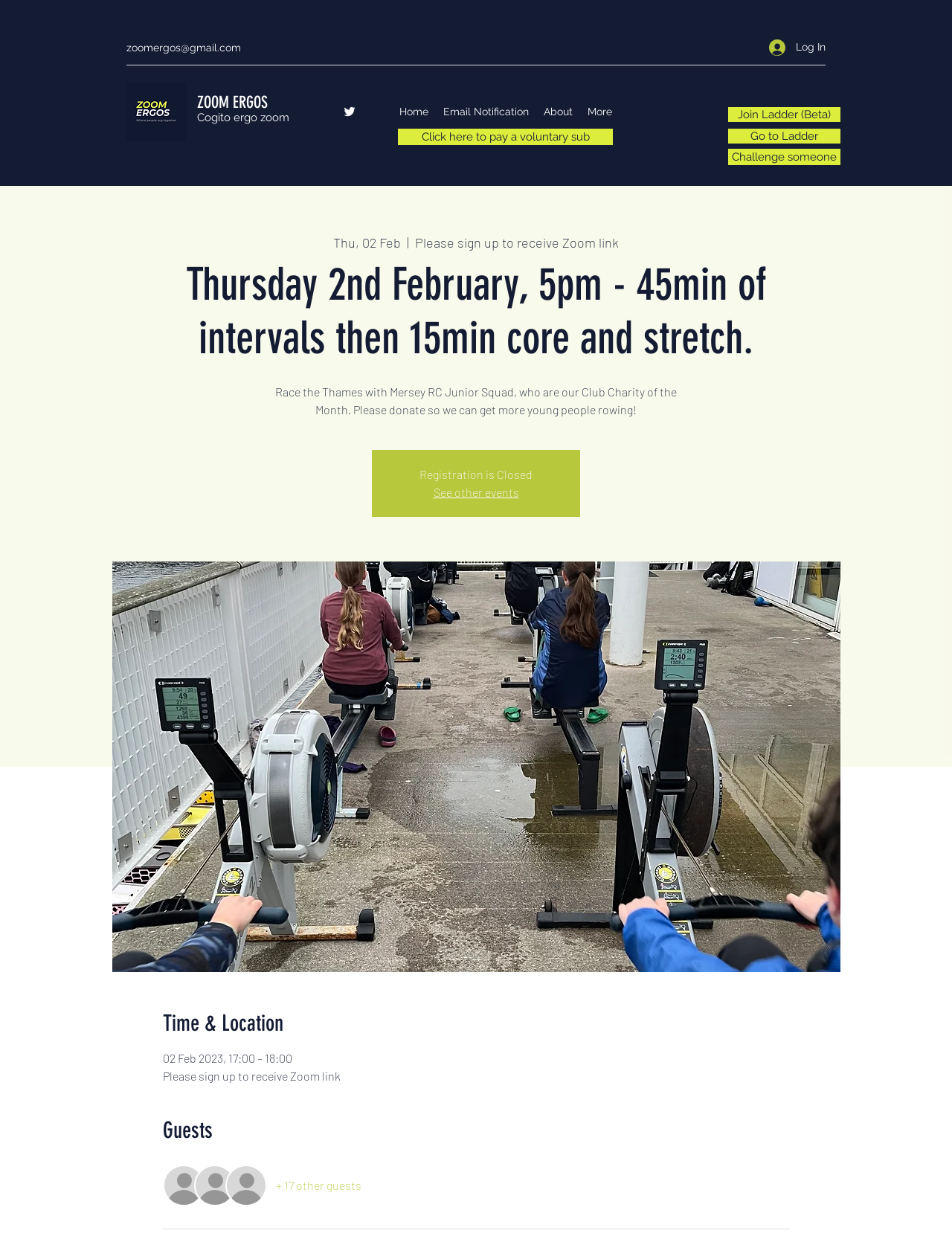Locate the bounding box coordinates of the UI element described by: "Home". Provide the coordinates as four float numbers between 0 and 1, formatted as [left, top, right, bottom].

[0.412, 0.081, 0.458, 0.099]